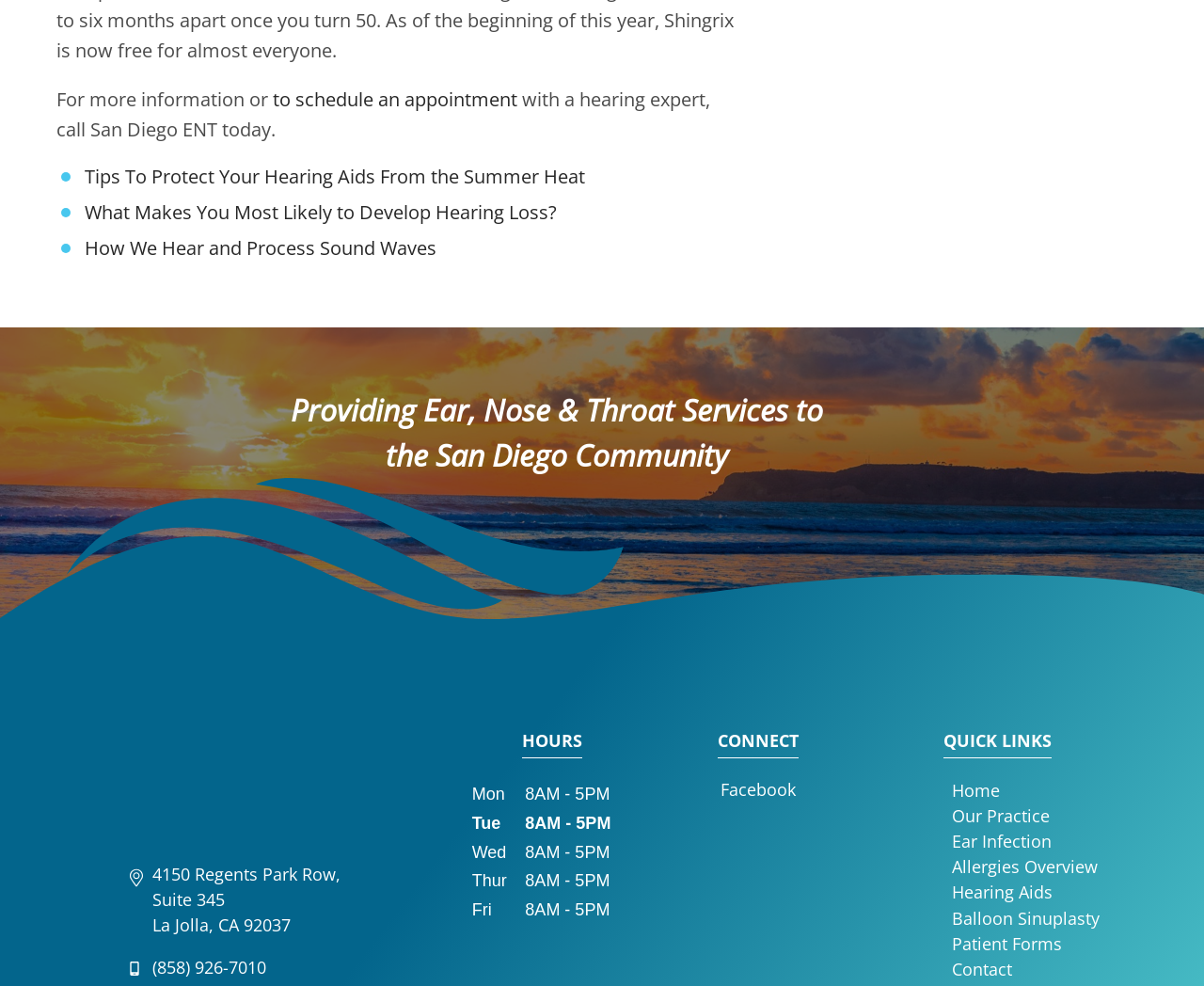Please provide the bounding box coordinates for the UI element as described: "Canadian Website Development". The coordinates must be four floats between 0 and 1, represented as [left, top, right, bottom].

None